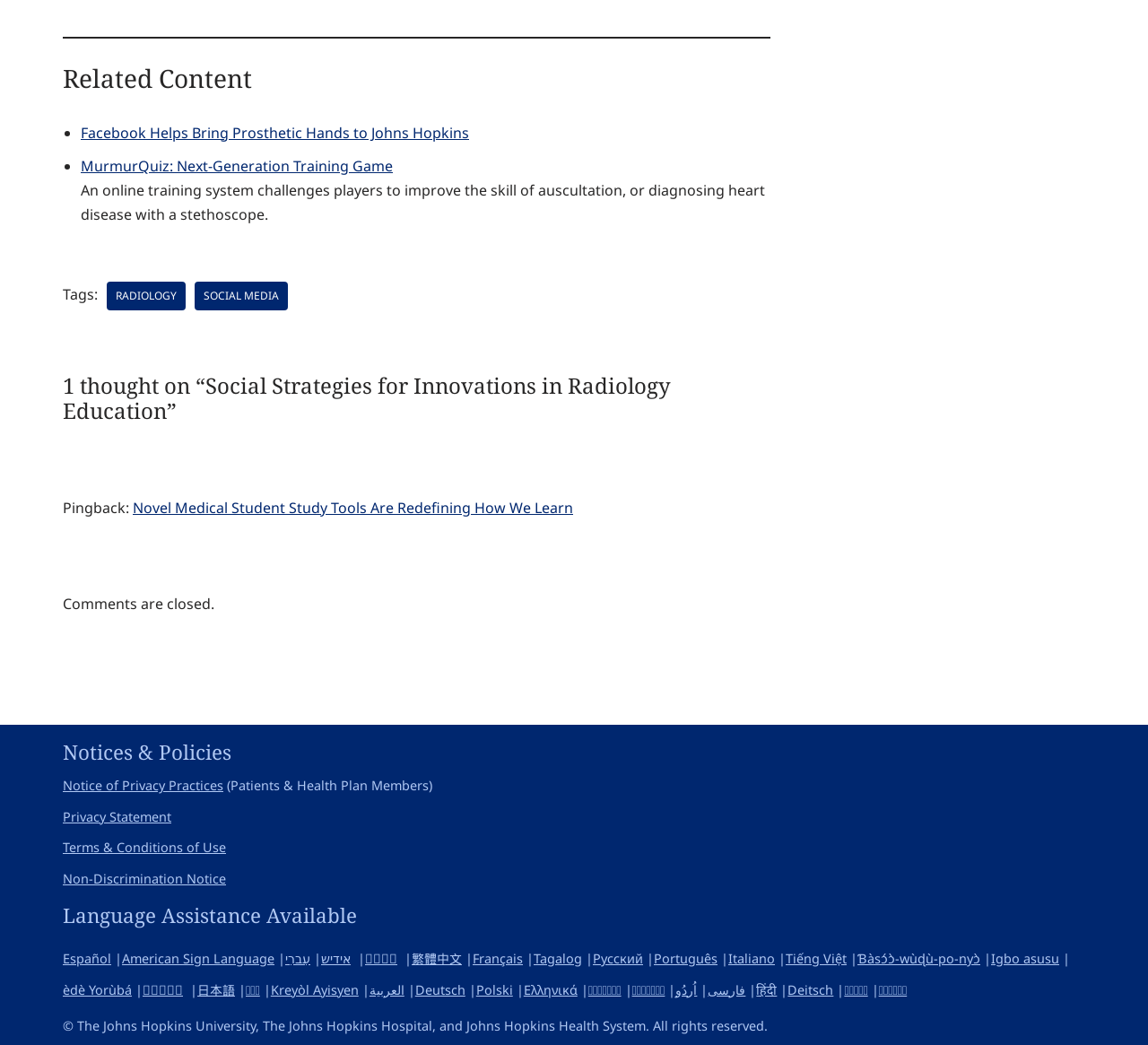Determine the bounding box coordinates for the clickable element required to fulfill the instruction: "Select the 'Español' language option". Provide the coordinates as four float numbers between 0 and 1, i.e., [left, top, right, bottom].

[0.055, 0.909, 0.097, 0.926]